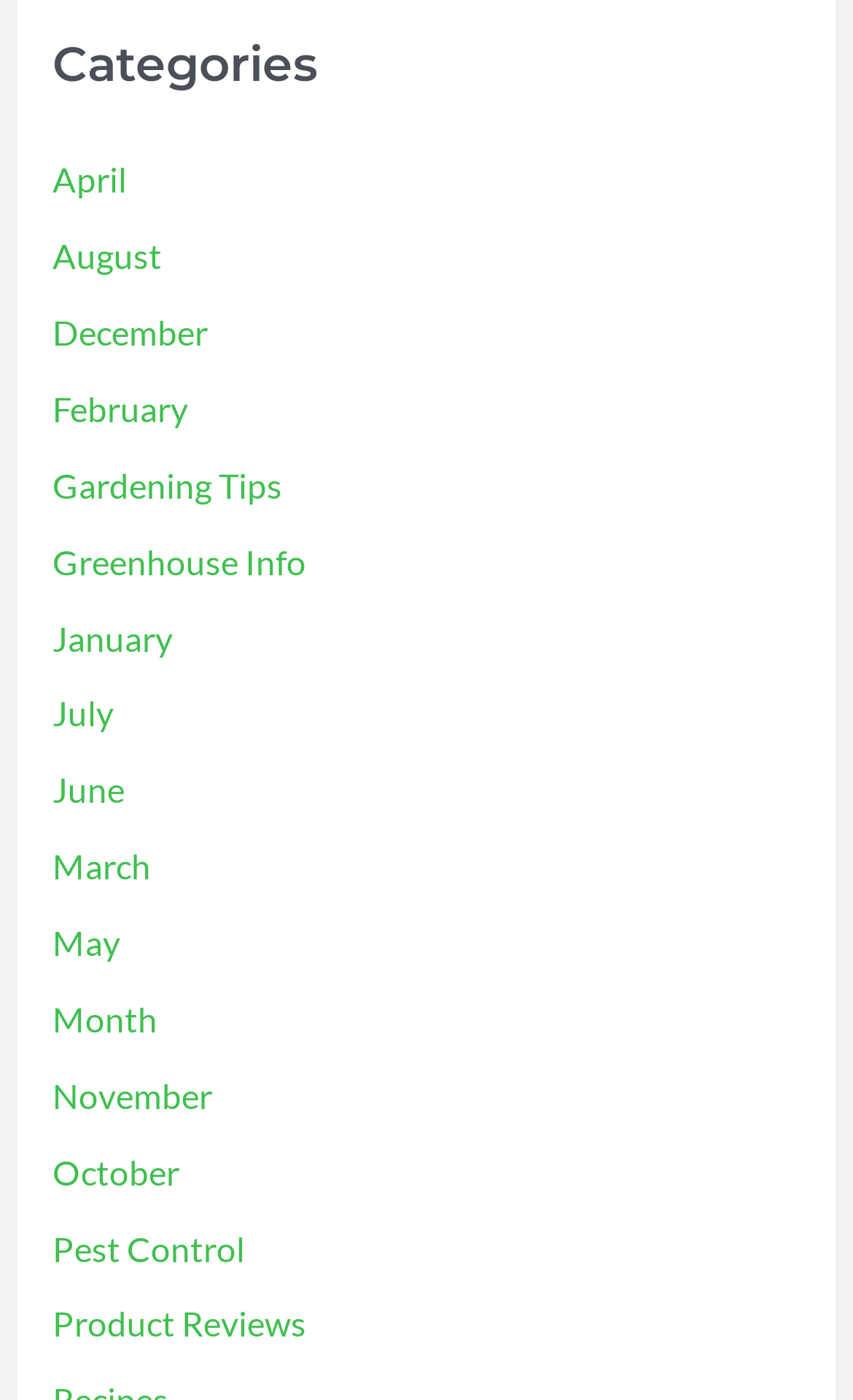Determine the bounding box coordinates of the clickable region to carry out the instruction: "read Gardening Tips".

[0.061, 0.333, 0.33, 0.361]